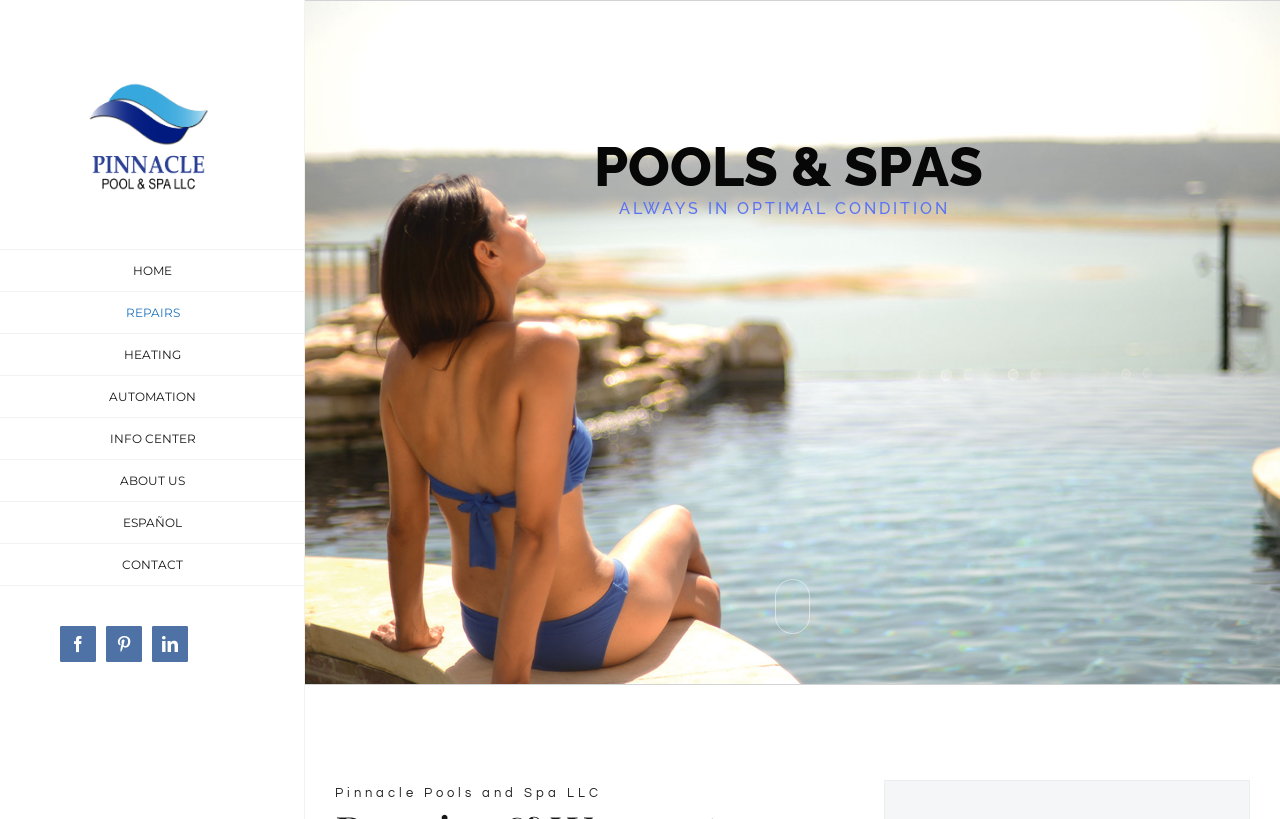Please find the bounding box coordinates of the section that needs to be clicked to achieve this instruction: "Visit Facebook page".

[0.047, 0.764, 0.075, 0.808]